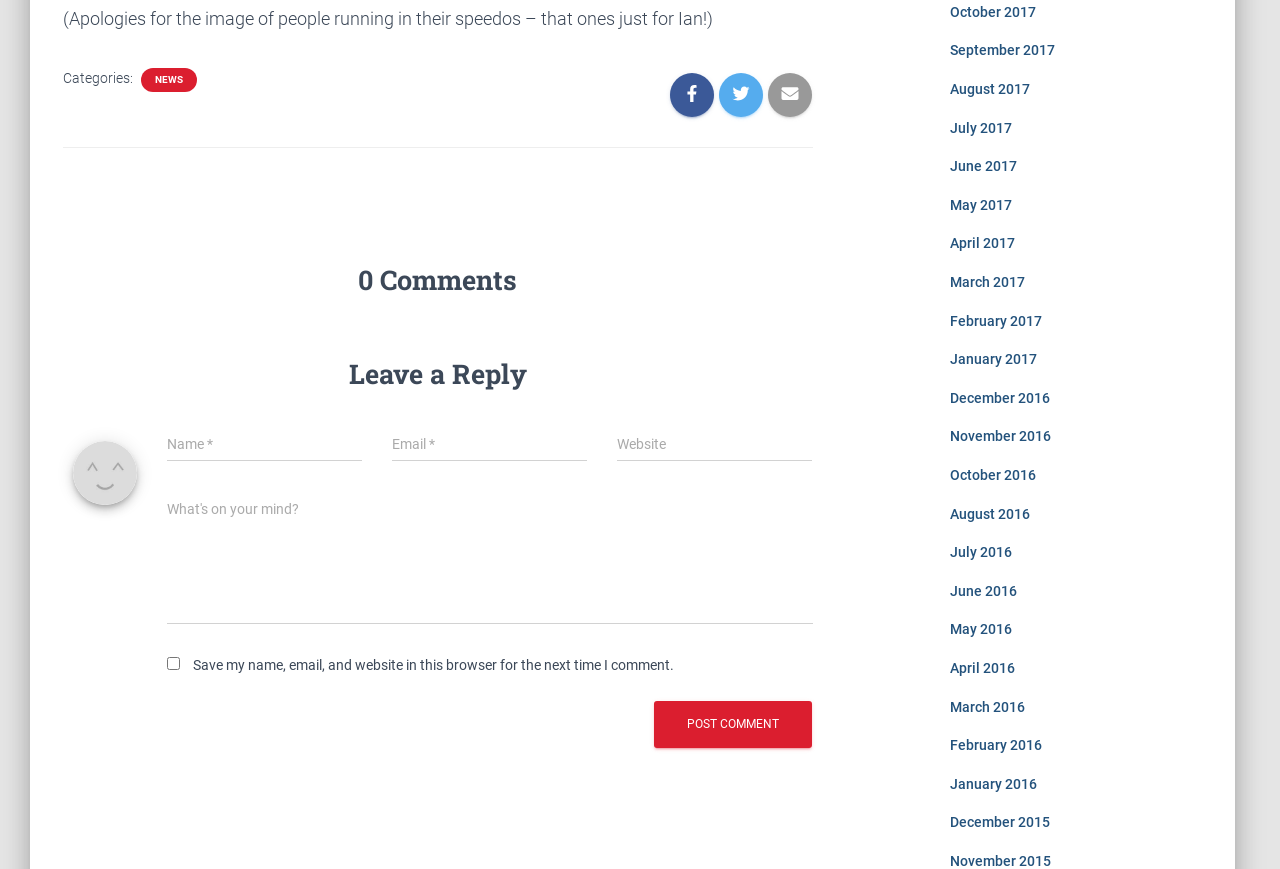How many textboxes are required?
Please answer the question as detailed as possible.

There are four textboxes with the 'required' attribute set to 'True', indicating that they are mandatory fields. These textboxes are likely used to input name, email, website, and comment information.